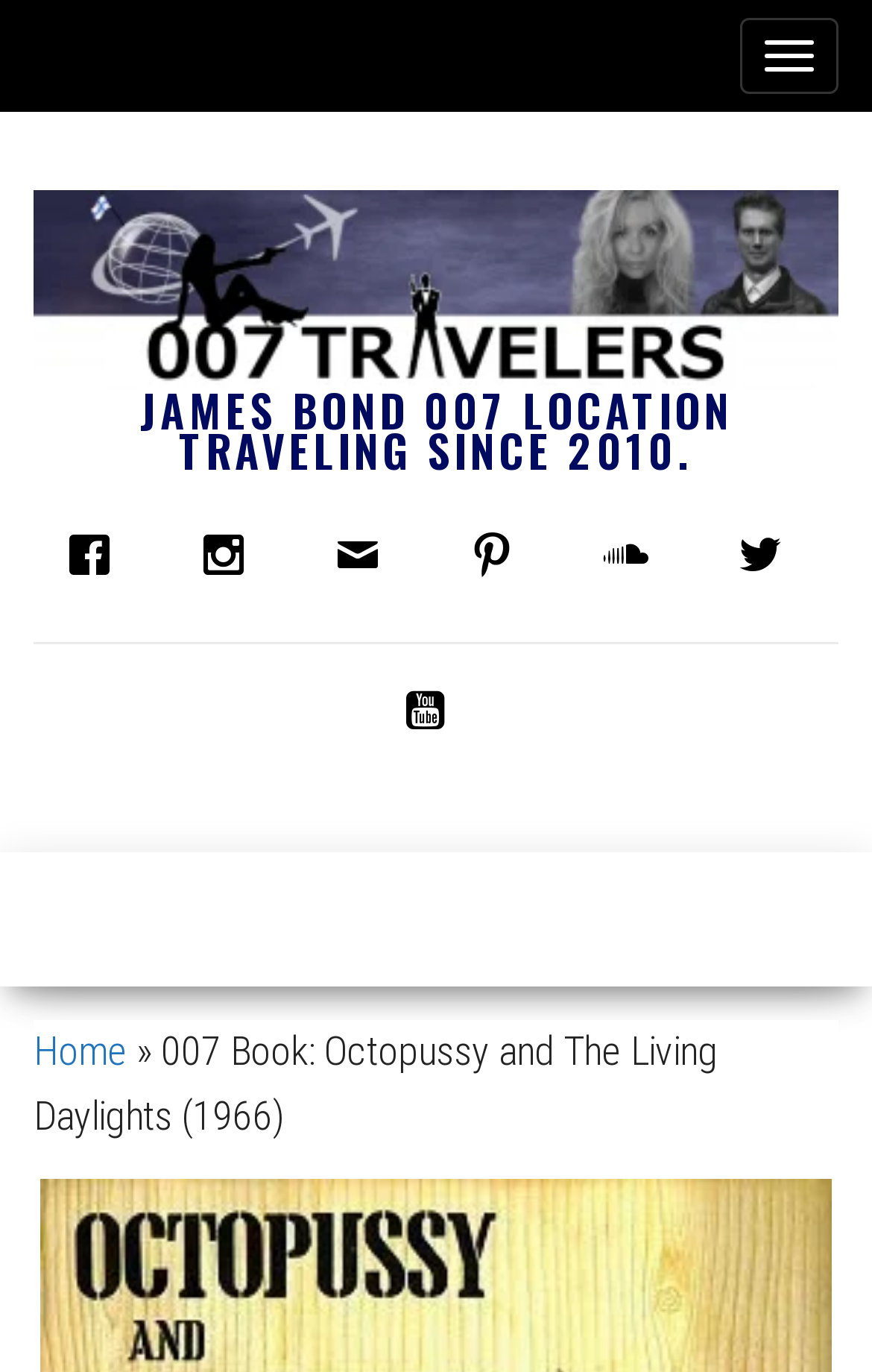What is the name of the book?
Provide a detailed and extensive answer to the question.

Based on the webpage, I can see that the title of the book is '007 Book: Octopussy and The Living Daylights (1966)' which is displayed as a static text element. Therefore, the name of the book is 'Octopussy and The Living Daylights'.